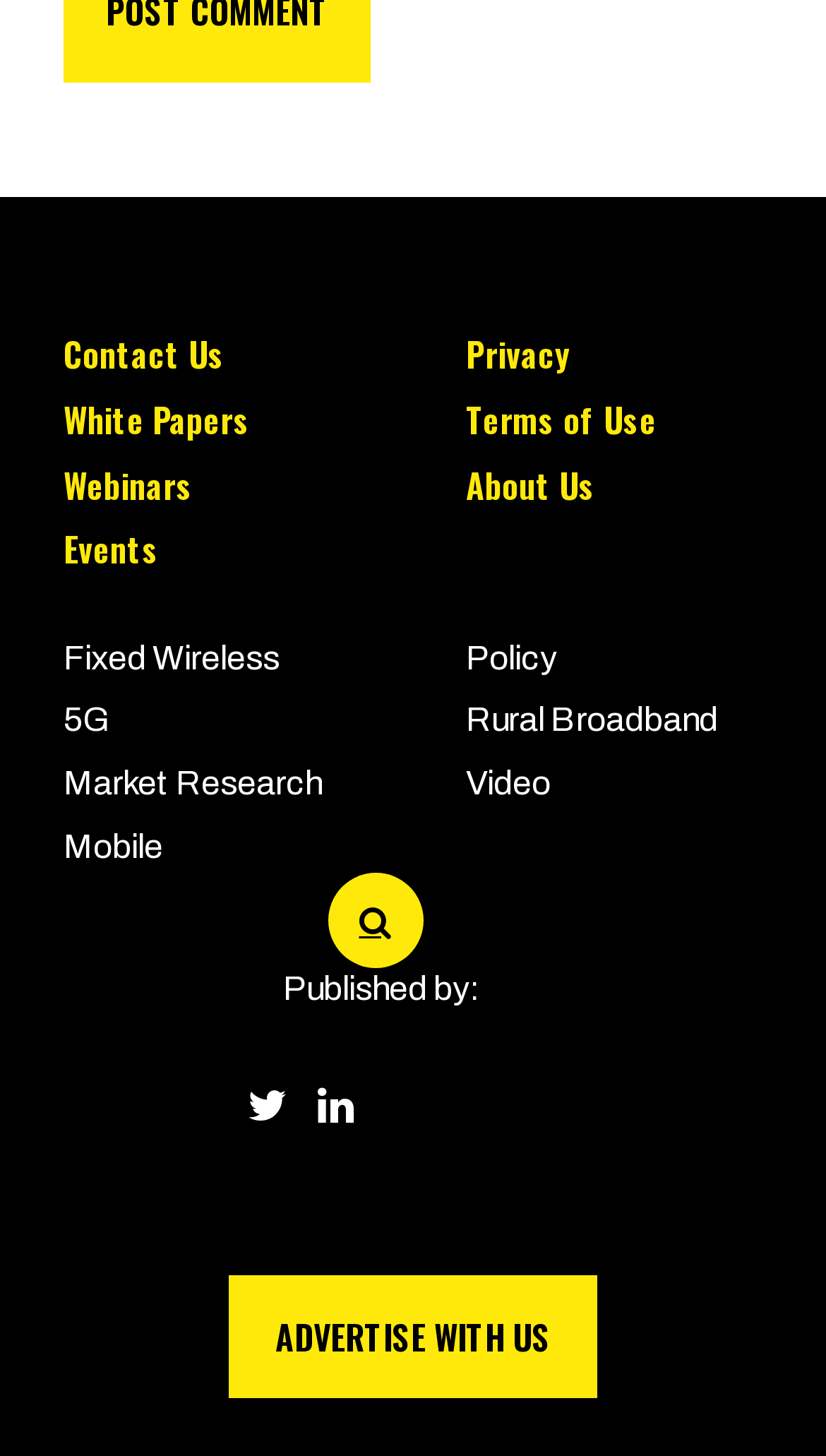Refer to the image and answer the question with as much detail as possible: What is the purpose of the button in the search box?

I looked at the button element inside the search box and found that its purpose is to initiate a search, as indicated by its text 'Search'.